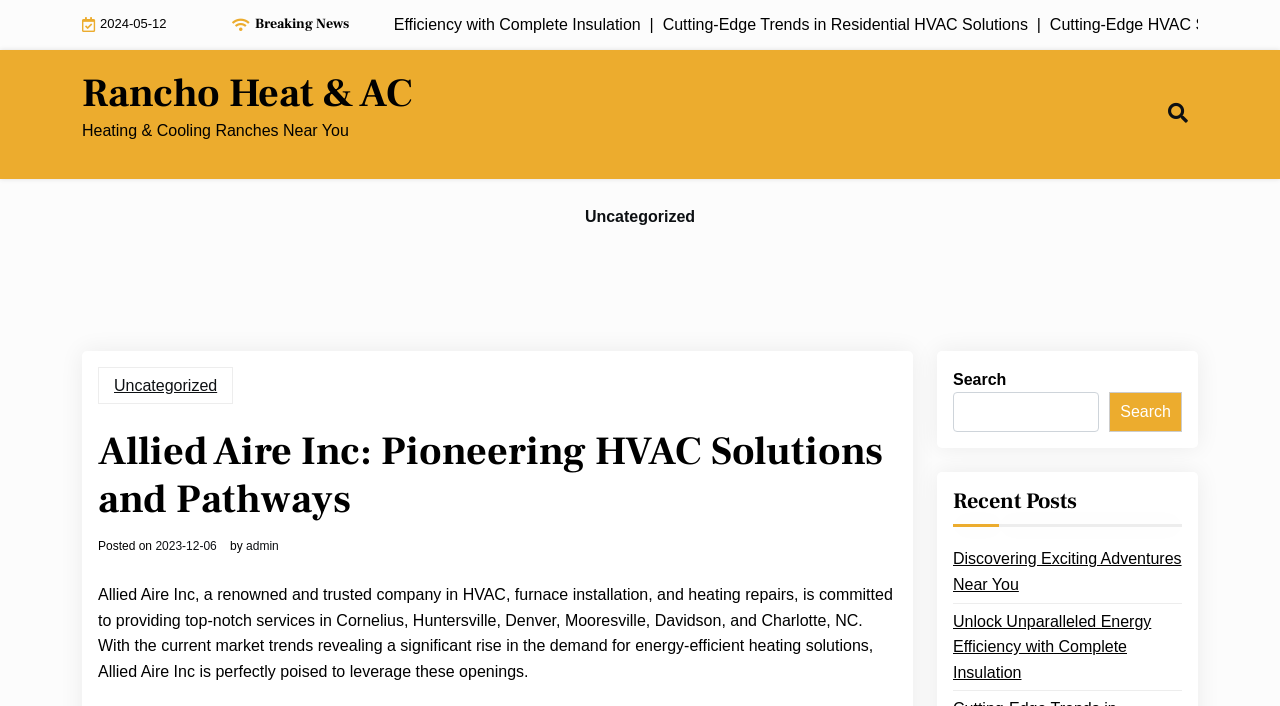Convey a detailed summary of the webpage, mentioning all key elements.

The webpage is about Allied Aire Inc, a company that provides HVAC solutions and pathways. At the top, there is a date "2024-05-12" and a heading "Breaking News". Below the date, there are two lines of text, "Unlock Unparalleled Energy Efficiency with Complete Insulation" and "Cutting-Edge Trends in Residential HVAC Solutions", which seem to be related to the company's services.

On the left side, there is a heading "Rancho Heat & AC" with a link to the same text, and below it, there is a text "Heating & Cooling Ranches Near You". There is also a social media icon, represented by a font awesome icon "\uf002", on the right side of the page.

In the middle of the page, there is a section with a heading "Allied Aire Inc: Pioneering HVAC Solutions and Pathways" and a subheading "Posted on 2023-12-06 by admin". Below this section, there is a paragraph of text that describes the company's services and commitment to providing top-notch services in various locations.

On the right side of the page, there is a search bar with a button, and below it, there is a heading "Recent Posts" with two links to recent posts, "Discovering Exciting Adventures Near You" and "Unlock Unparalleled Energy Efficiency with Complete Insulation".